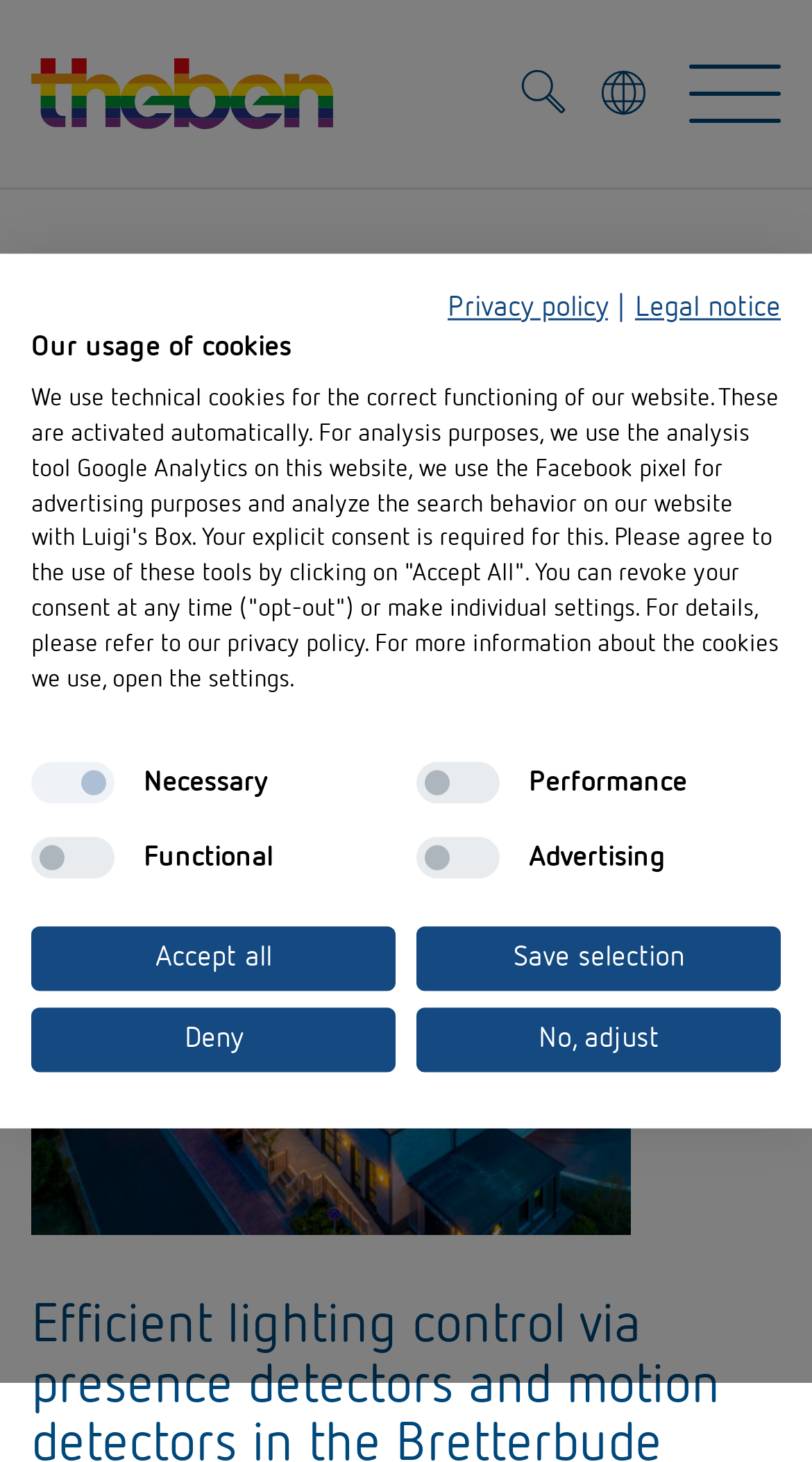Use a single word or phrase to respond to the question:
What is the first product category?

KNX